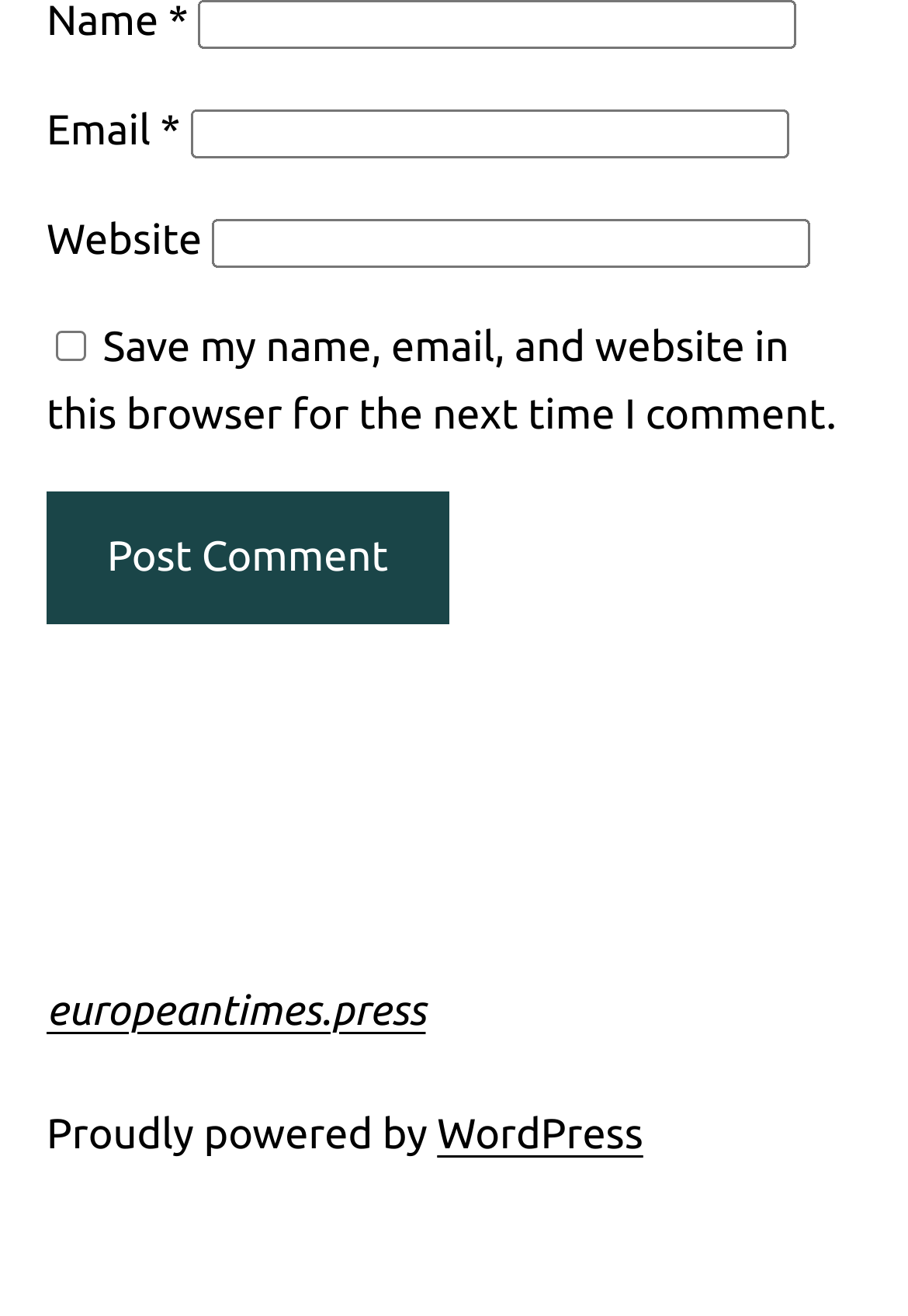Predict the bounding box coordinates of the UI element that matches this description: "WordPress". The coordinates should be in the format [left, top, right, bottom] with each value between 0 and 1.

[0.481, 0.843, 0.708, 0.879]